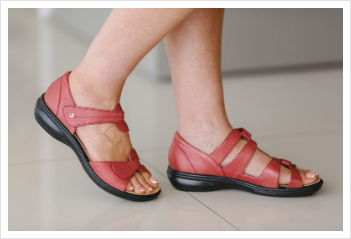Describe every aspect of the image in detail.

The image showcases a stylish pair of Revere sandals in a vibrant red color, designed for both comfort and fashion. The photo highlights the footwear’s unique features, including adjustable straps that provide a perfect fit and enhance foot stability. The sandals are set against a sleek, light-colored floor, emphasizing their modern and elegant design. These shoes are part of the Revere range, known for offering fashionable comfort footwear that accommodates various foot shapes. Ideal for everyday wear, they promise stylish support for those seeking both aesthetics and functionality.